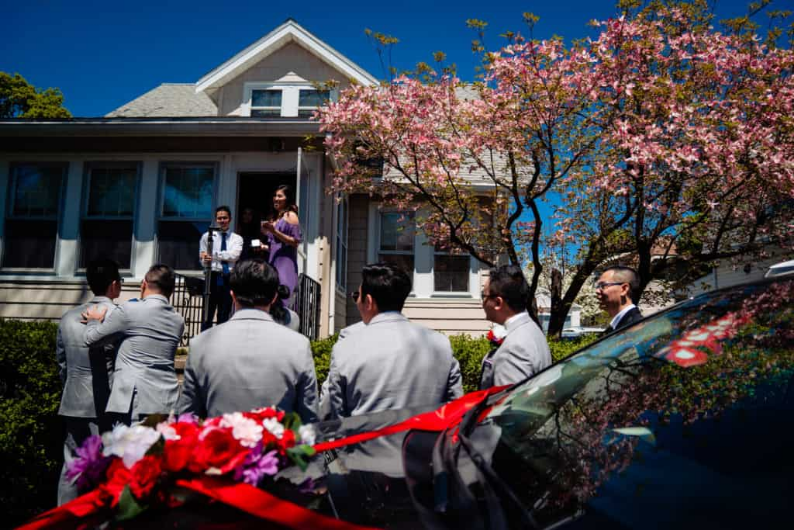Please reply to the following question using a single word or phrase: 
What is the significance of the pink cherry blossoms?

Symbolizing happiness and new beginnings